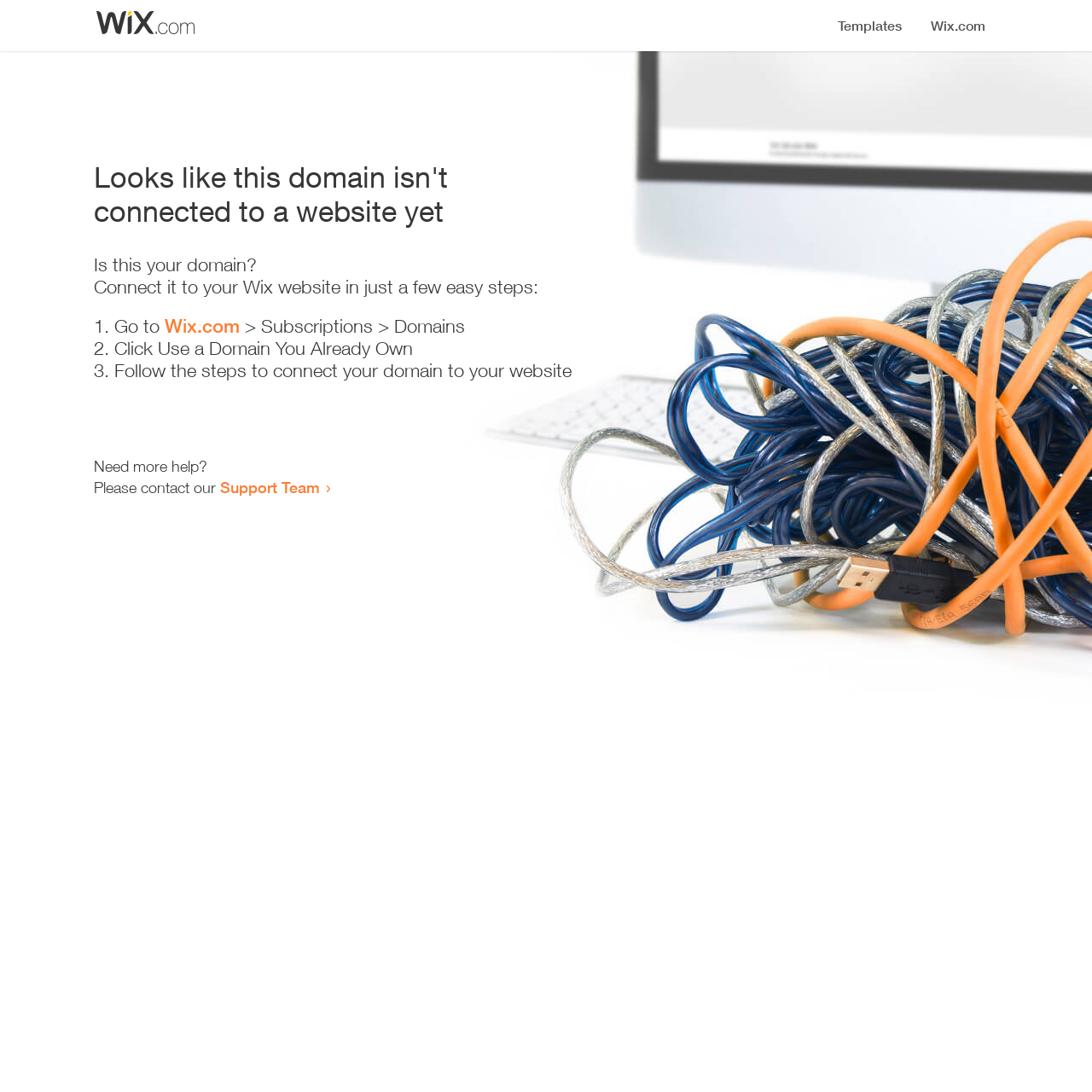What is the purpose of the webpage?
Please respond to the question thoroughly and include all relevant details.

The webpage provides instructions on how to connect a domain to a Wix website, indicating that the purpose of the webpage is to guide users through this process.